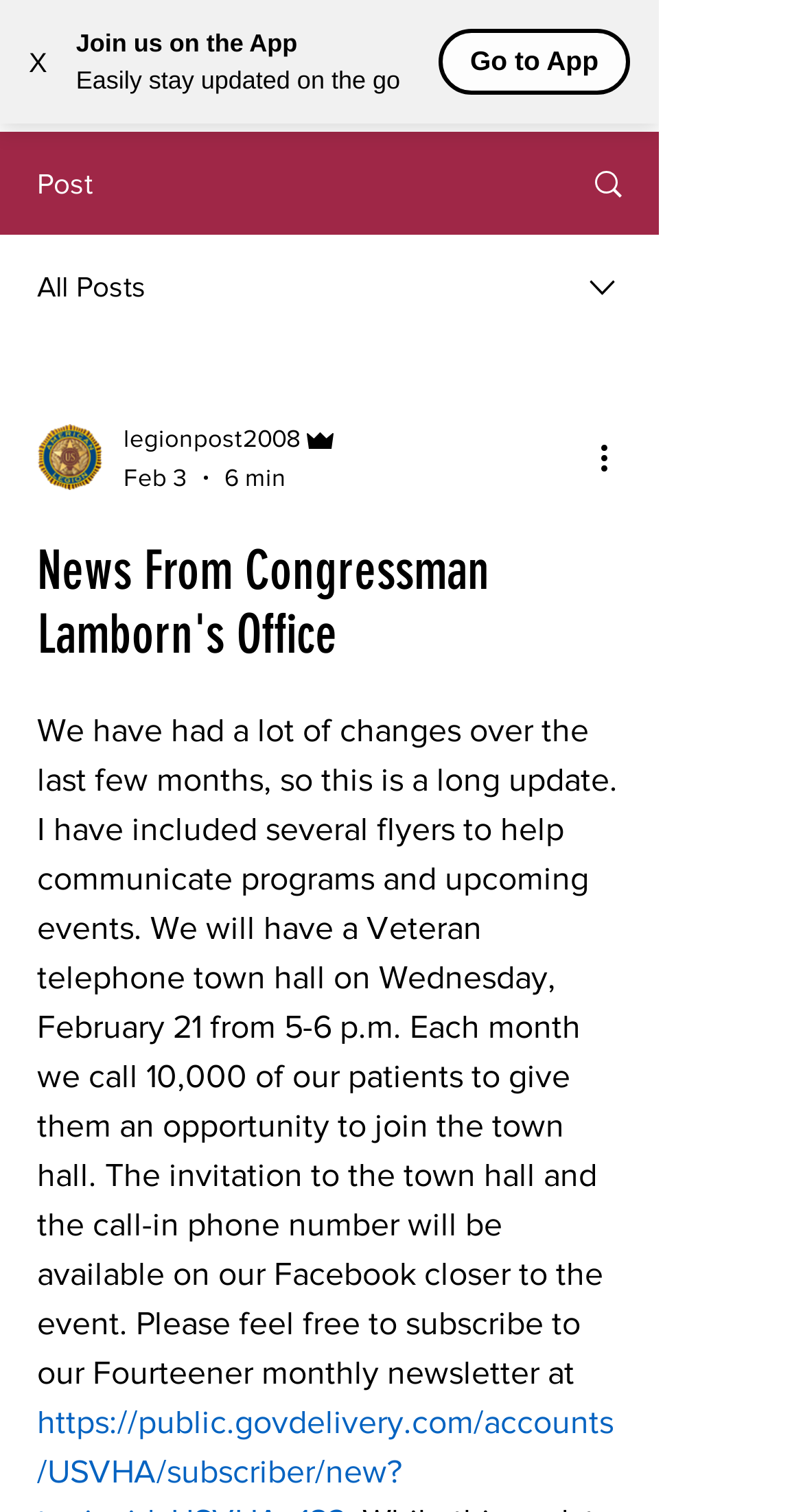Please extract the webpage's main title and generate its text content.

News From Congressman Lamborn's Office